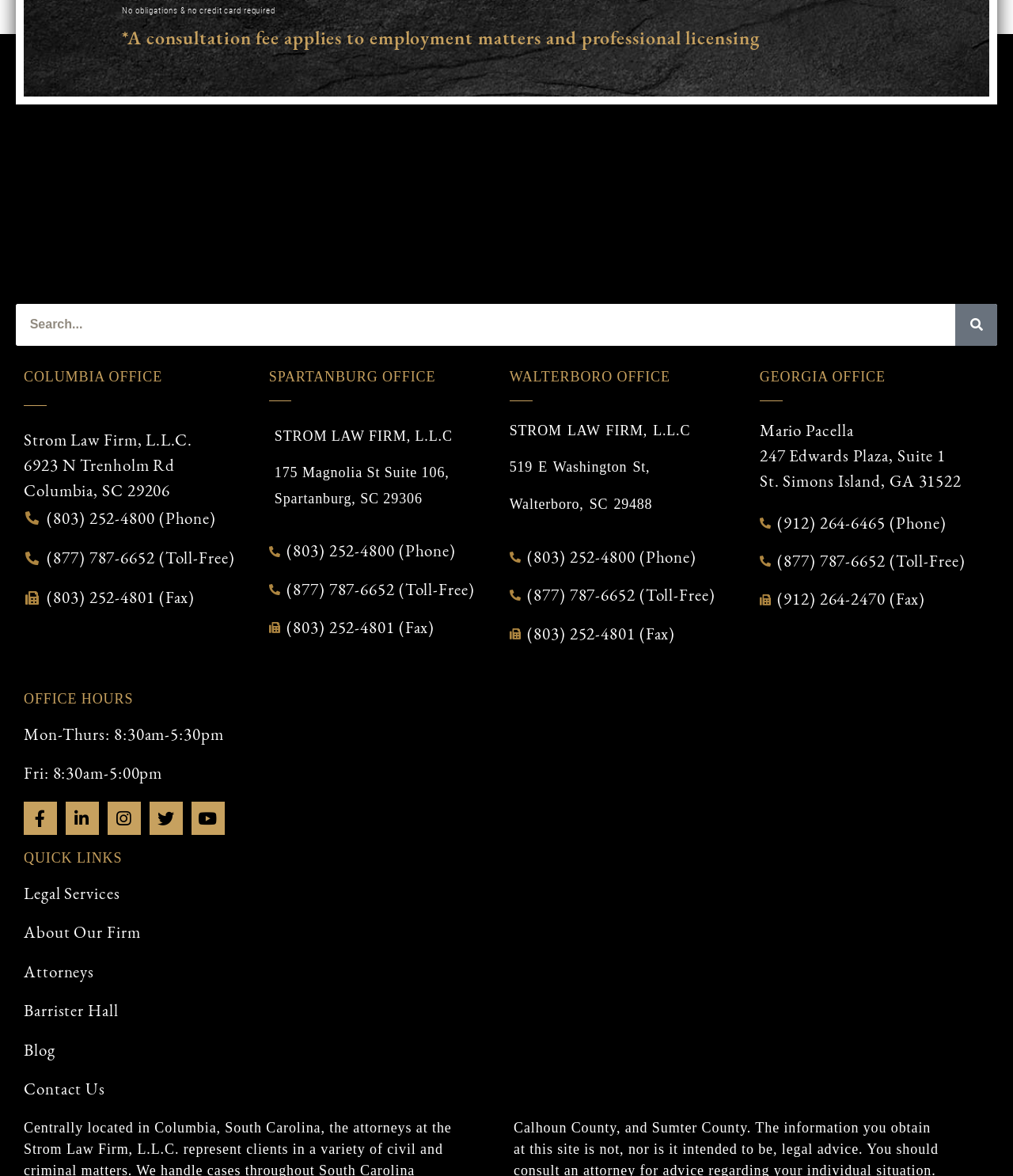What is the phone number of the Columbia office?
Respond to the question with a well-detailed and thorough answer.

I found the phone number by looking at the link element with the text '(803) 252-4800 (Phone)' under the 'COLUMBIA OFFICE' heading.